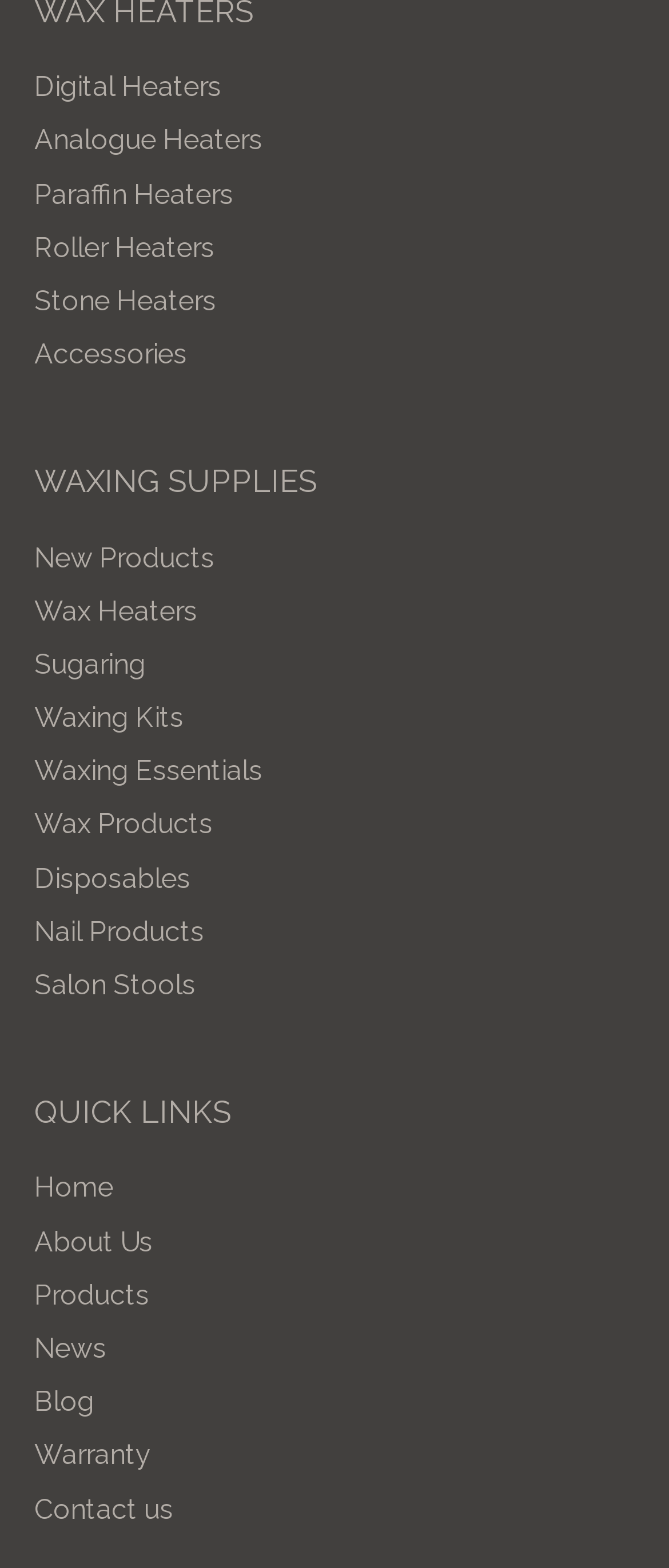Find the bounding box coordinates of the element to click in order to complete this instruction: "Click on Digital Heaters". The bounding box coordinates must be four float numbers between 0 and 1, denoted as [left, top, right, bottom].

[0.051, 0.045, 0.331, 0.066]